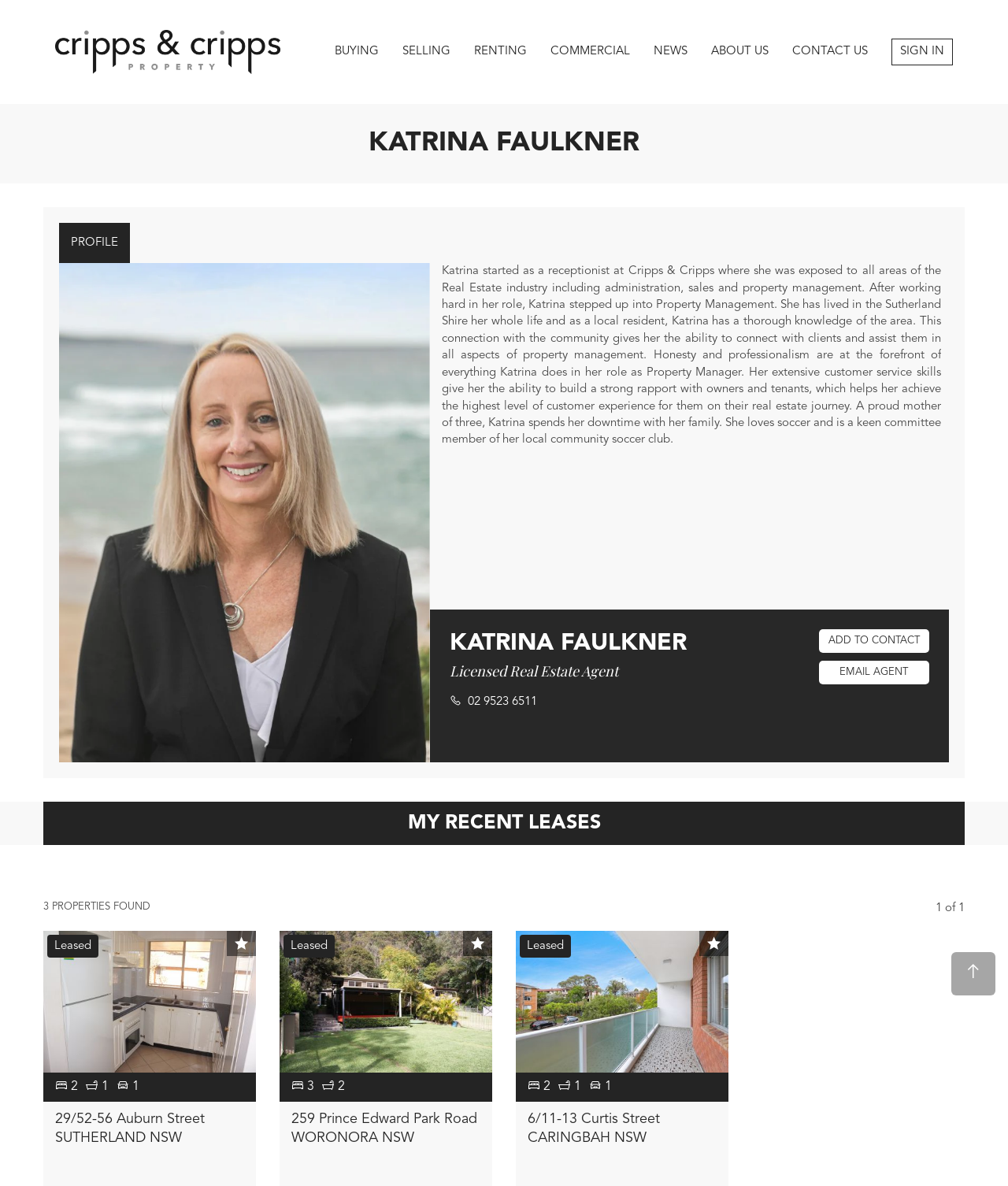Determine the bounding box coordinates of the element's region needed to click to follow the instruction: "Click on BUYING". Provide these coordinates as four float numbers between 0 and 1, formatted as [left, top, right, bottom].

[0.32, 0.033, 0.388, 0.054]